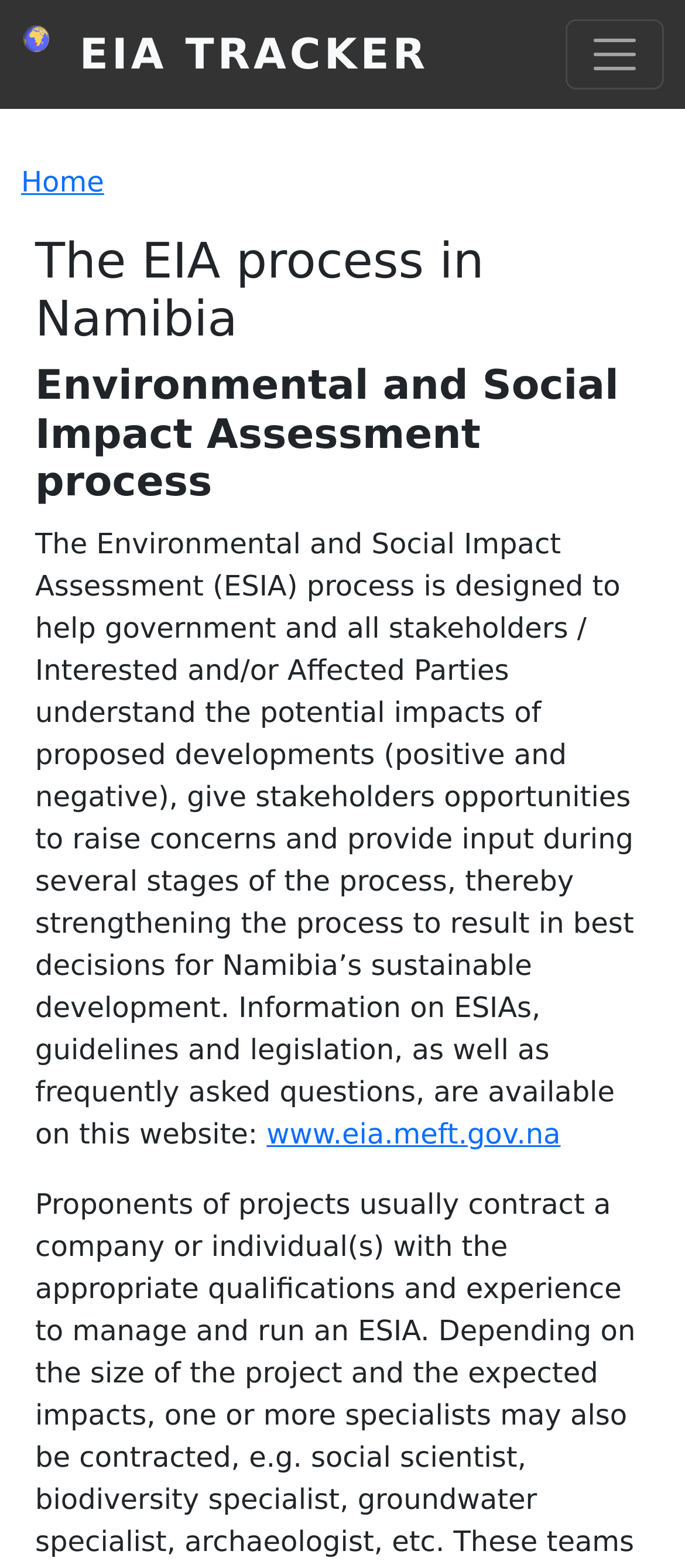Locate the UI element described by EIA Tracker and provide its bounding box coordinates. Use the format (top-left x, top-left y, bottom-right x, bottom-right y) with all values as floating point numbers between 0 and 1.

[0.116, 0.019, 0.626, 0.05]